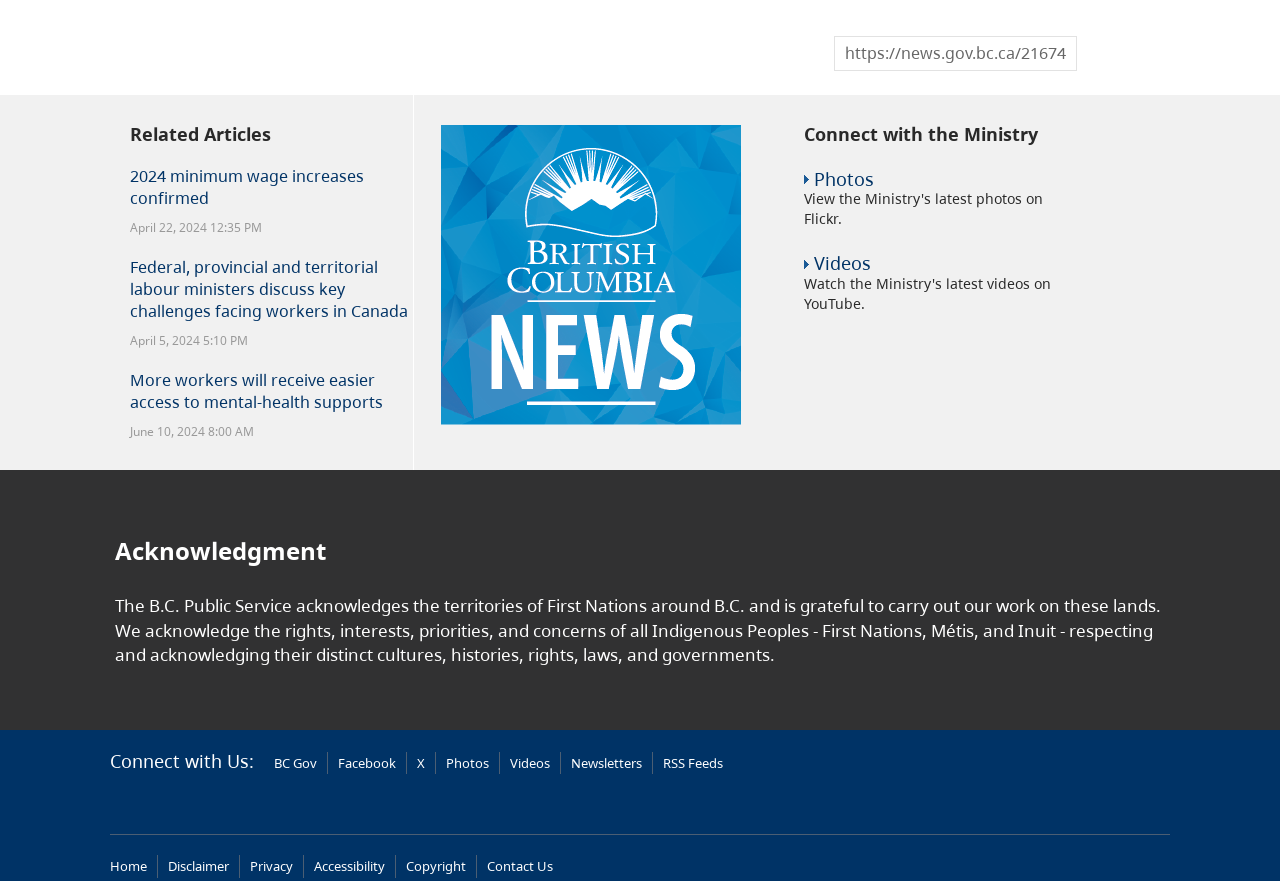Specify the bounding box coordinates of the region I need to click to perform the following instruction: "Read 'More workers will receive easier access to mental-health supports'". The coordinates must be four float numbers in the range of 0 to 1, i.e., [left, top, right, bottom].

[0.102, 0.419, 0.299, 0.469]